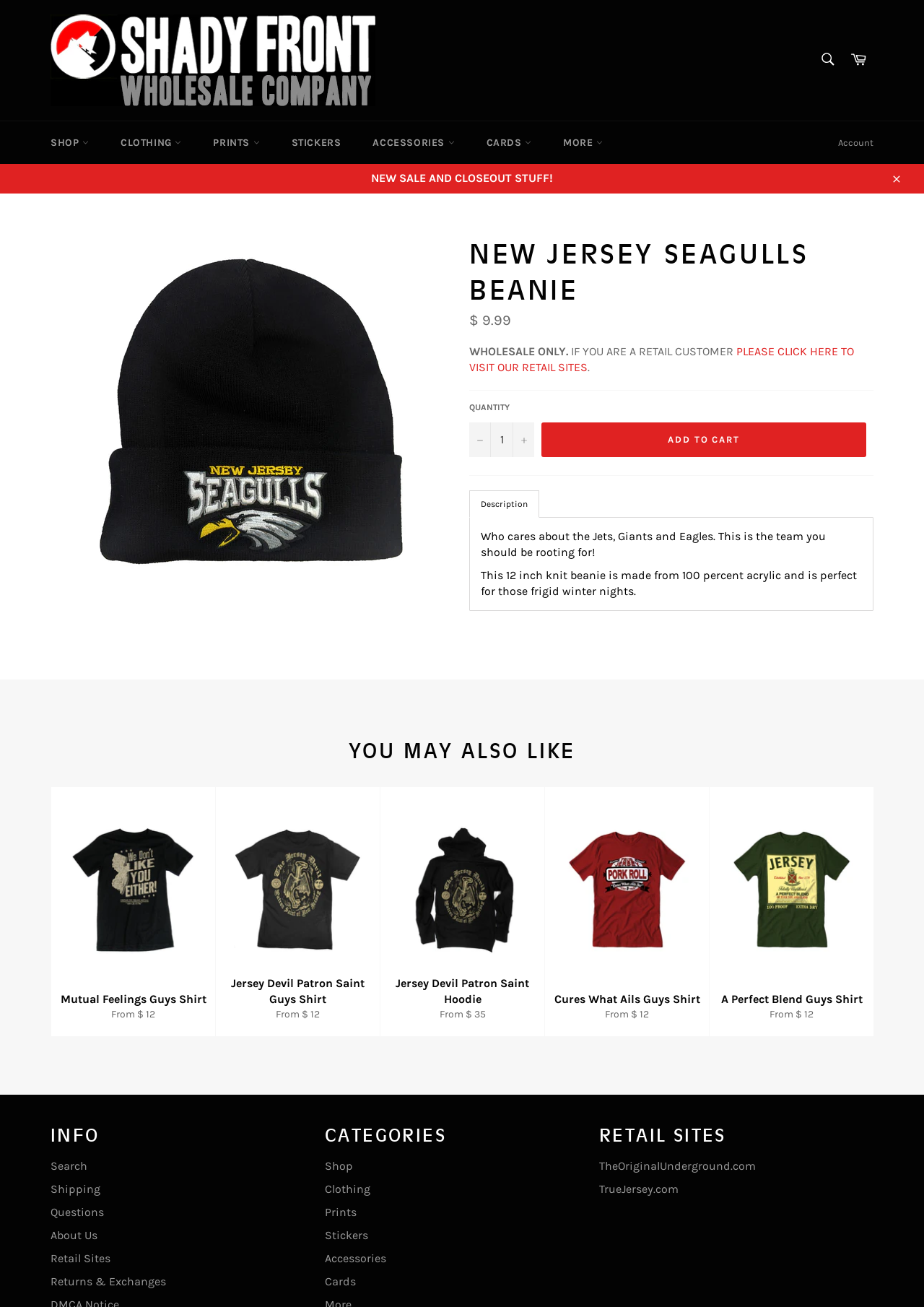Answer the following query with a single word or phrase:
How many items are recommended in the 'YOU MAY ALSO LIKE' section?

4